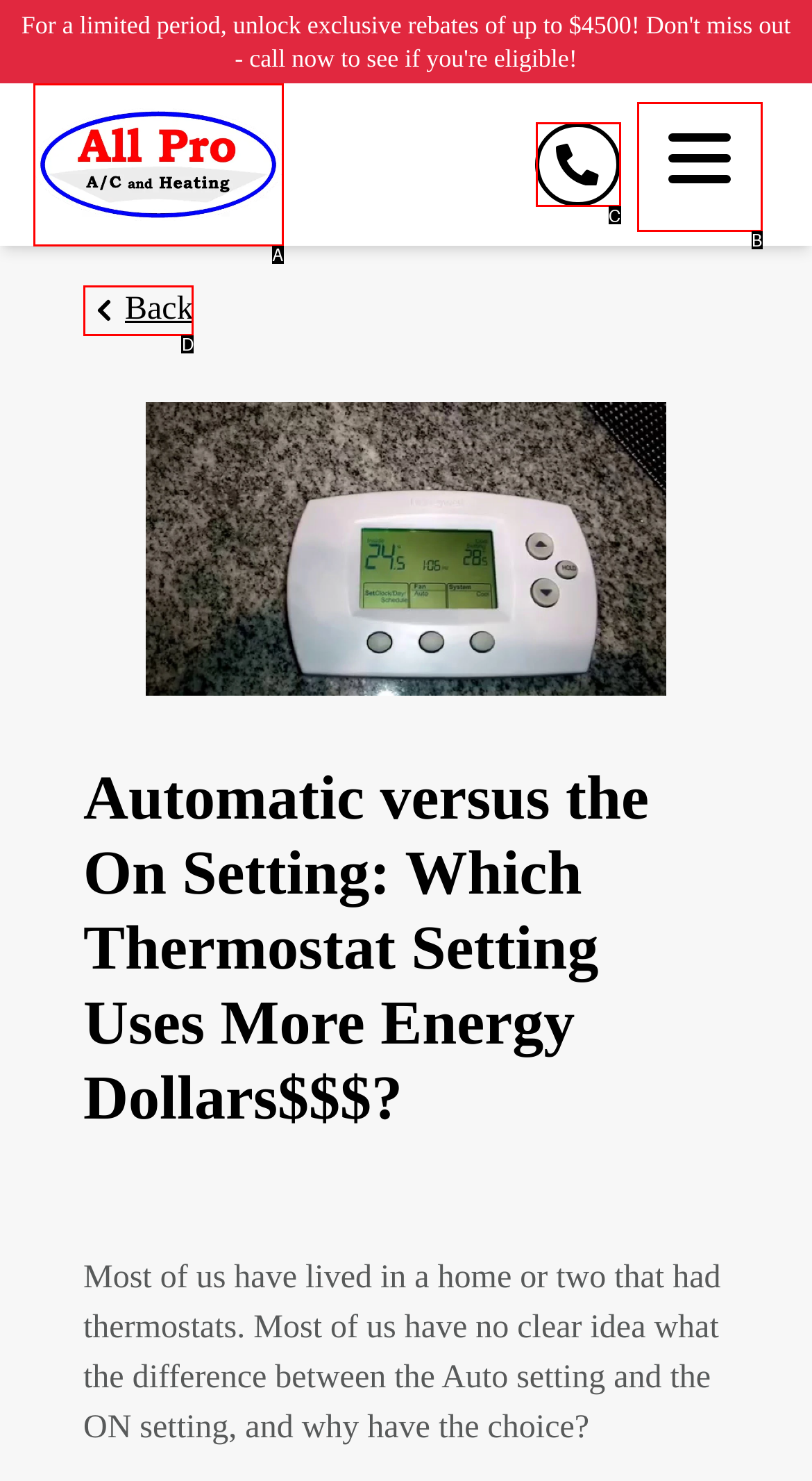Choose the option that best matches the element: alt="all pro ac and heating"
Respond with the letter of the correct option.

A